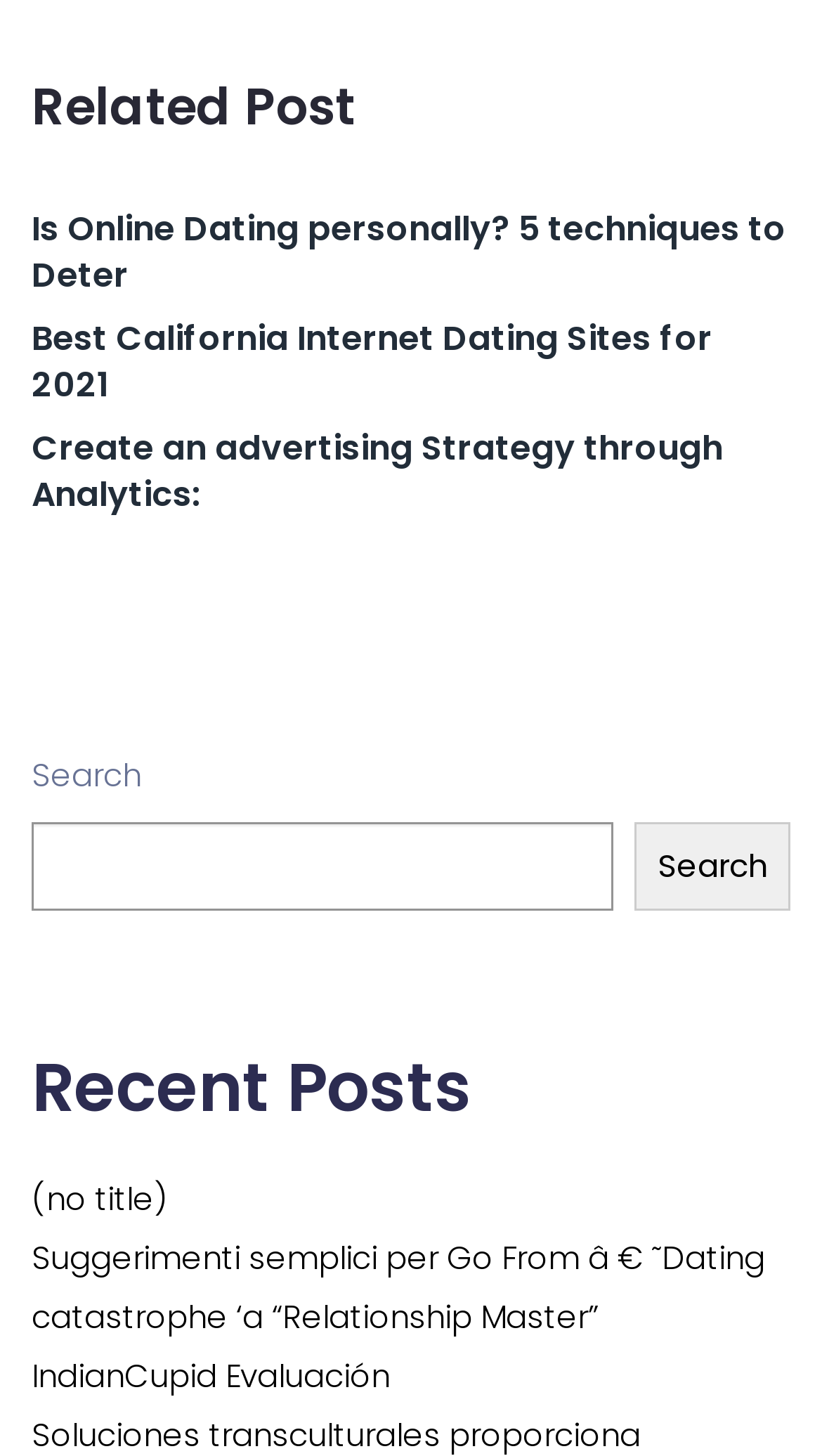Please specify the coordinates of the bounding box for the element that should be clicked to carry out this instruction: "Click on the 'Events' category". The coordinates must be four float numbers between 0 and 1, formatted as [left, top, right, bottom].

None